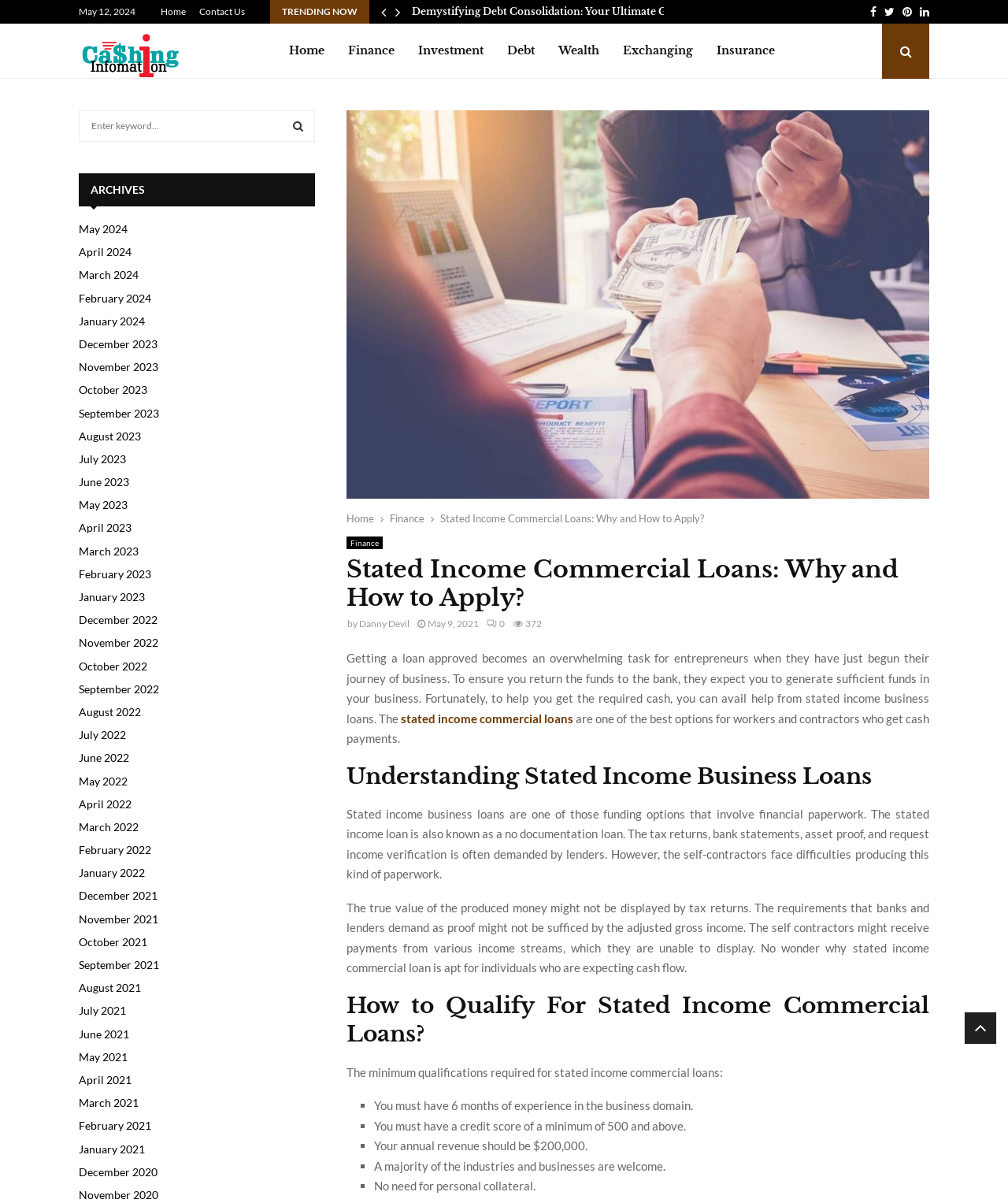Locate the bounding box coordinates of the area you need to click to fulfill this instruction: 'Click on the 'Home' link'. The coordinates must be in the form of four float numbers ranging from 0 to 1: [left, top, right, bottom].

[0.159, 0.0, 0.184, 0.02]